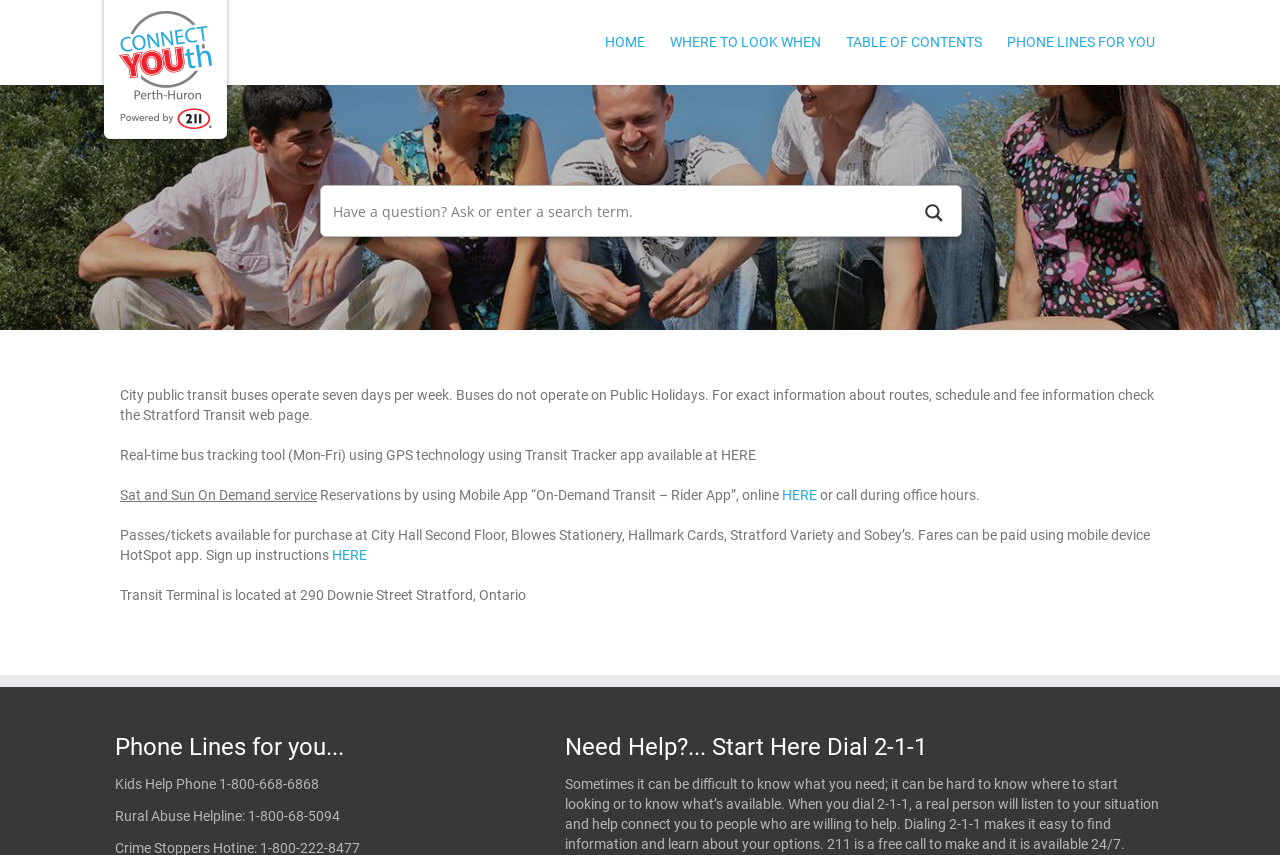Where can I purchase passes or tickets for public transit?
Deliver a detailed and extensive answer to the question.

According to the webpage, passes and tickets are available for purchase at City Hall Second Floor, Blowes Stationery, Hallmark Cards, Stratford Variety, and Sobey’s.